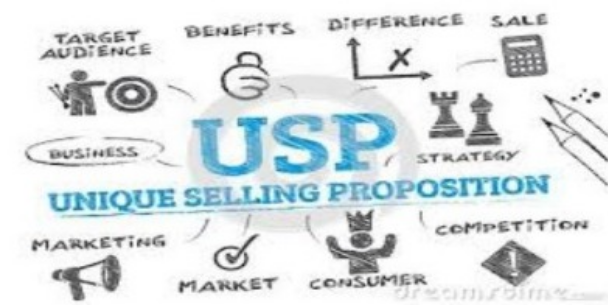What is the purpose of a well-defined USP?
Give a single word or phrase answer based on the content of the image.

To differentiate and communicate unique advantages